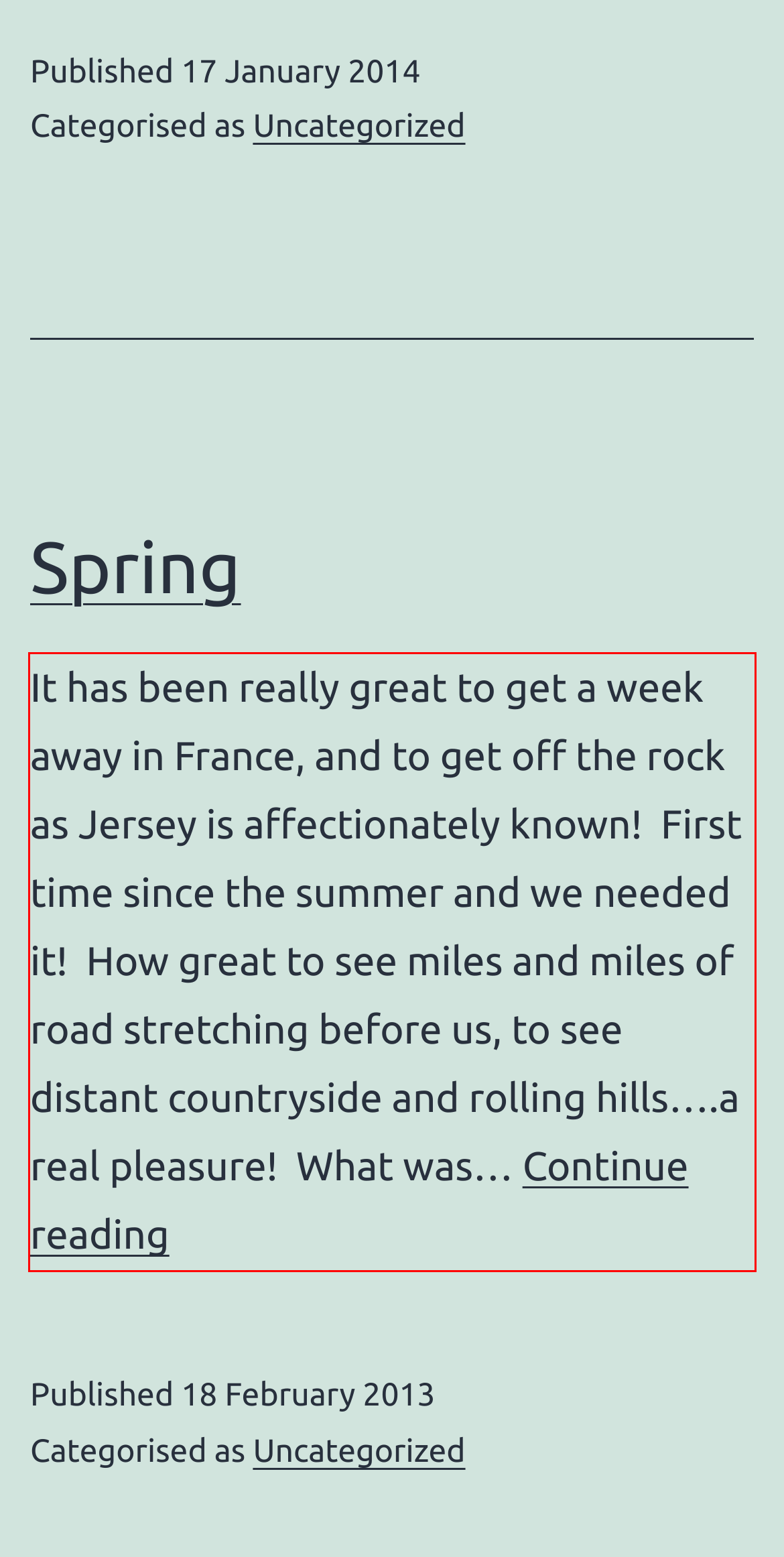Perform OCR on the text inside the red-bordered box in the provided screenshot and output the content.

It has been really great to get a week away in France, and to get off the rock as Jersey is affectionately known! First time since the summer and we needed it! How great to see miles and miles of road stretching before us, to see distant countryside and rolling hills….a real pleasure! What was… Continue reading Spring